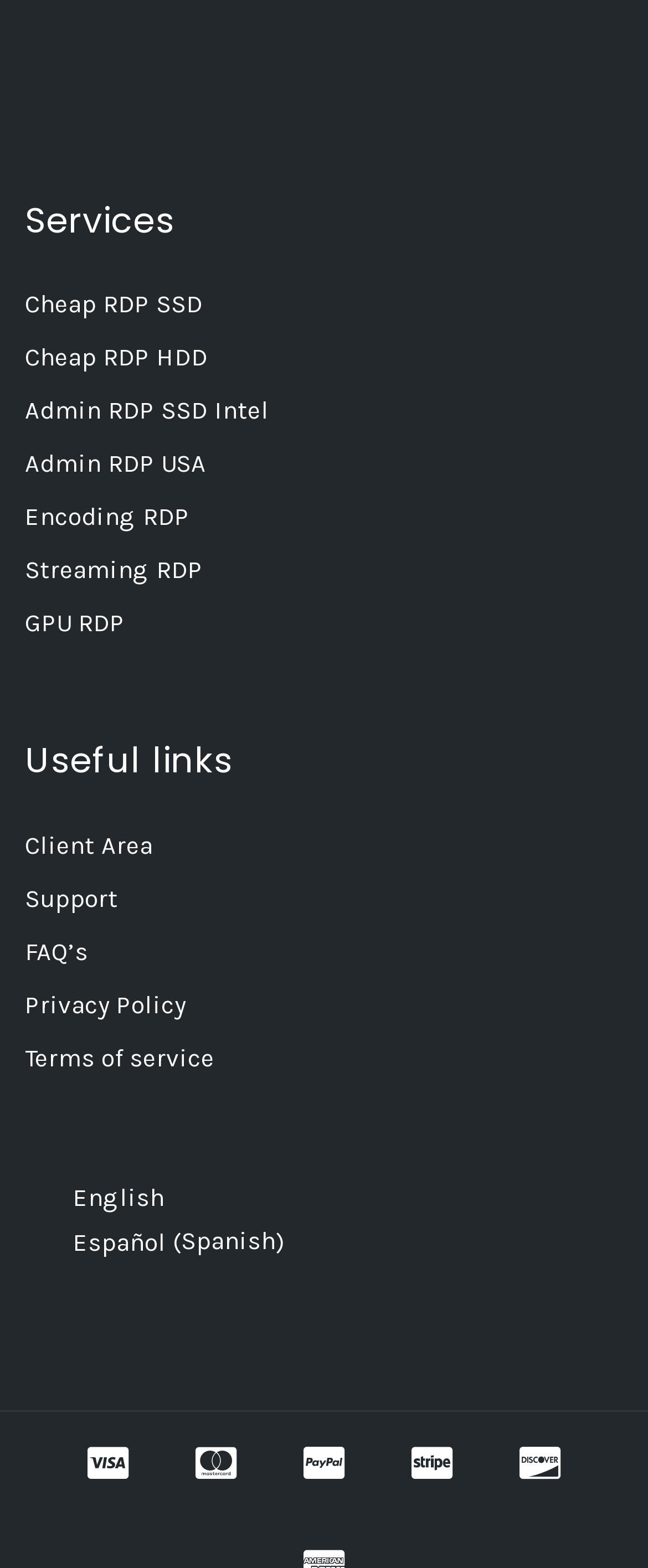Pinpoint the bounding box coordinates of the clickable element to carry out the following instruction: "Select English language."

[0.041, 0.75, 0.464, 0.778]